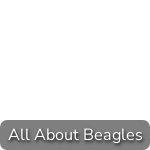Elaborate on the contents of the image in a comprehensive manner.

This image represents a link titled "All About Beagles," which likely leads to detailed information regarding the beagle breed. Beagles are known for their friendly nature, keen sense of smell, and energetic demeanor. The context suggests that the article may cover various aspects of beagle ownership, including their characteristics, care requirements, and history. This resource can be particularly valuable for prospective owners or anyone interested in learning more about these popular canine companions.